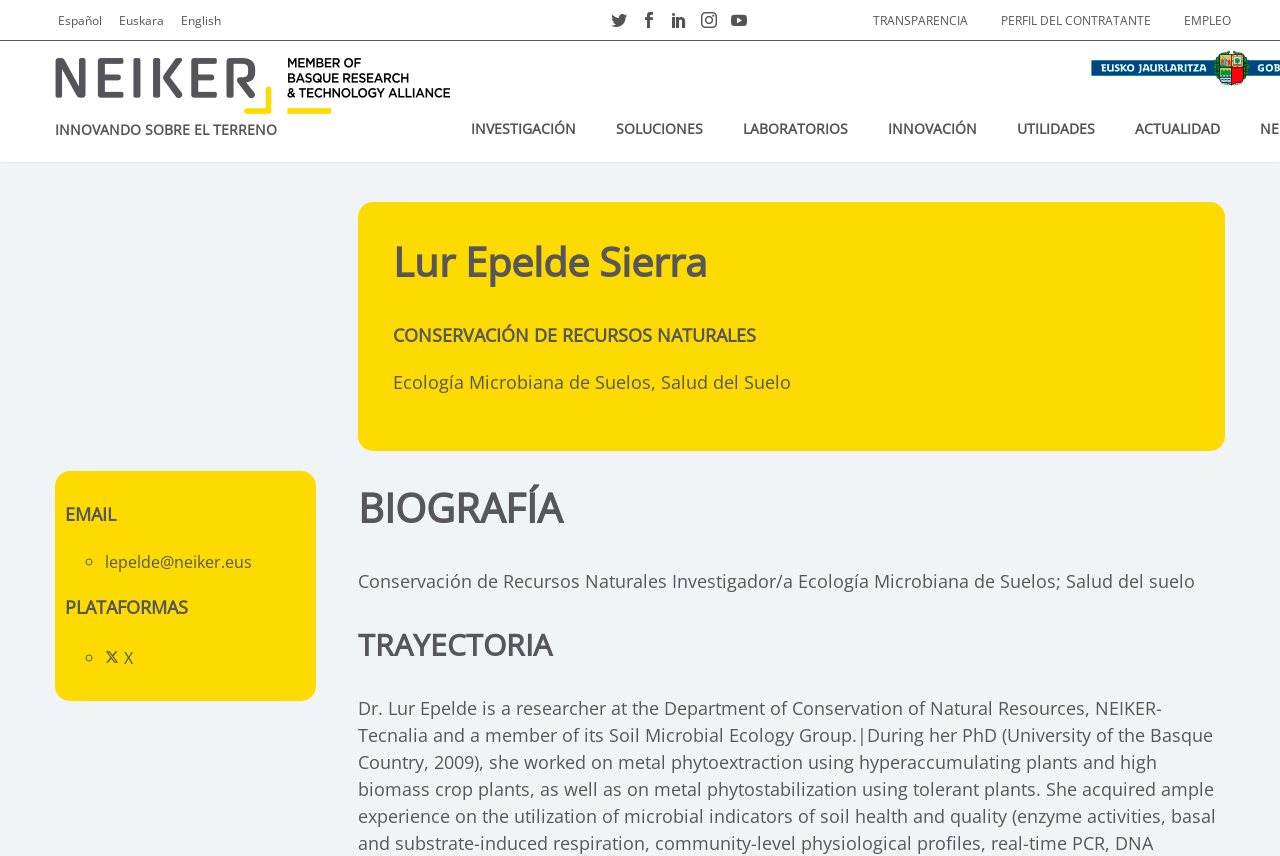What is the section title above the researcher's biography?
Can you give a detailed and elaborate answer to the question?

I found the section title above the researcher's biography by looking at the heading element with the text 'BIOGRAFÍA' which is located at [0.28, 0.561, 0.957, 0.624].